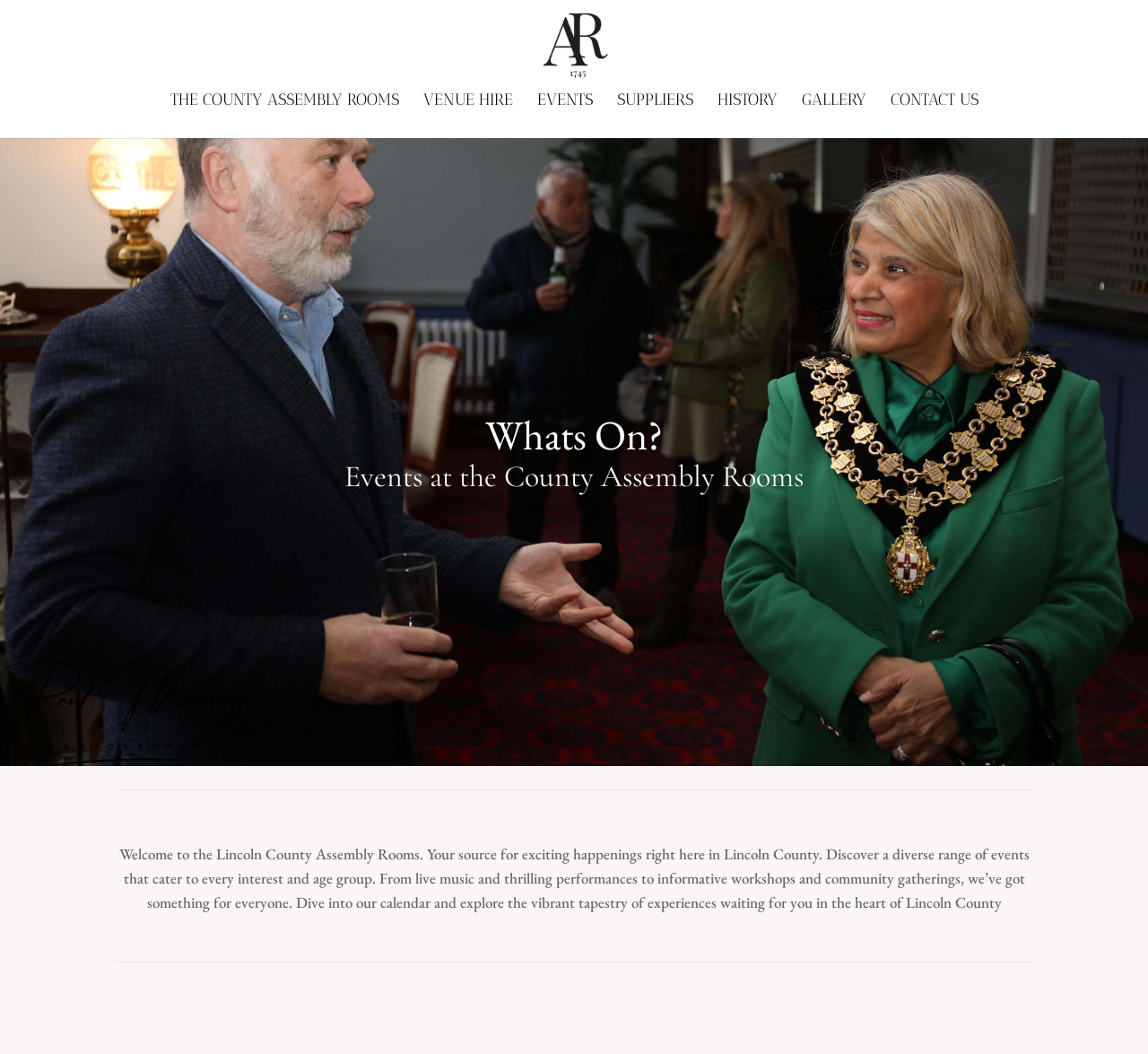Identify the bounding box coordinates for the element that needs to be clicked to fulfill this instruction: "contact the County Assembly Rooms". Provide the coordinates in the format of four float numbers between 0 and 1: [left, top, right, bottom].

[0.775, 0.089, 0.852, 0.131]